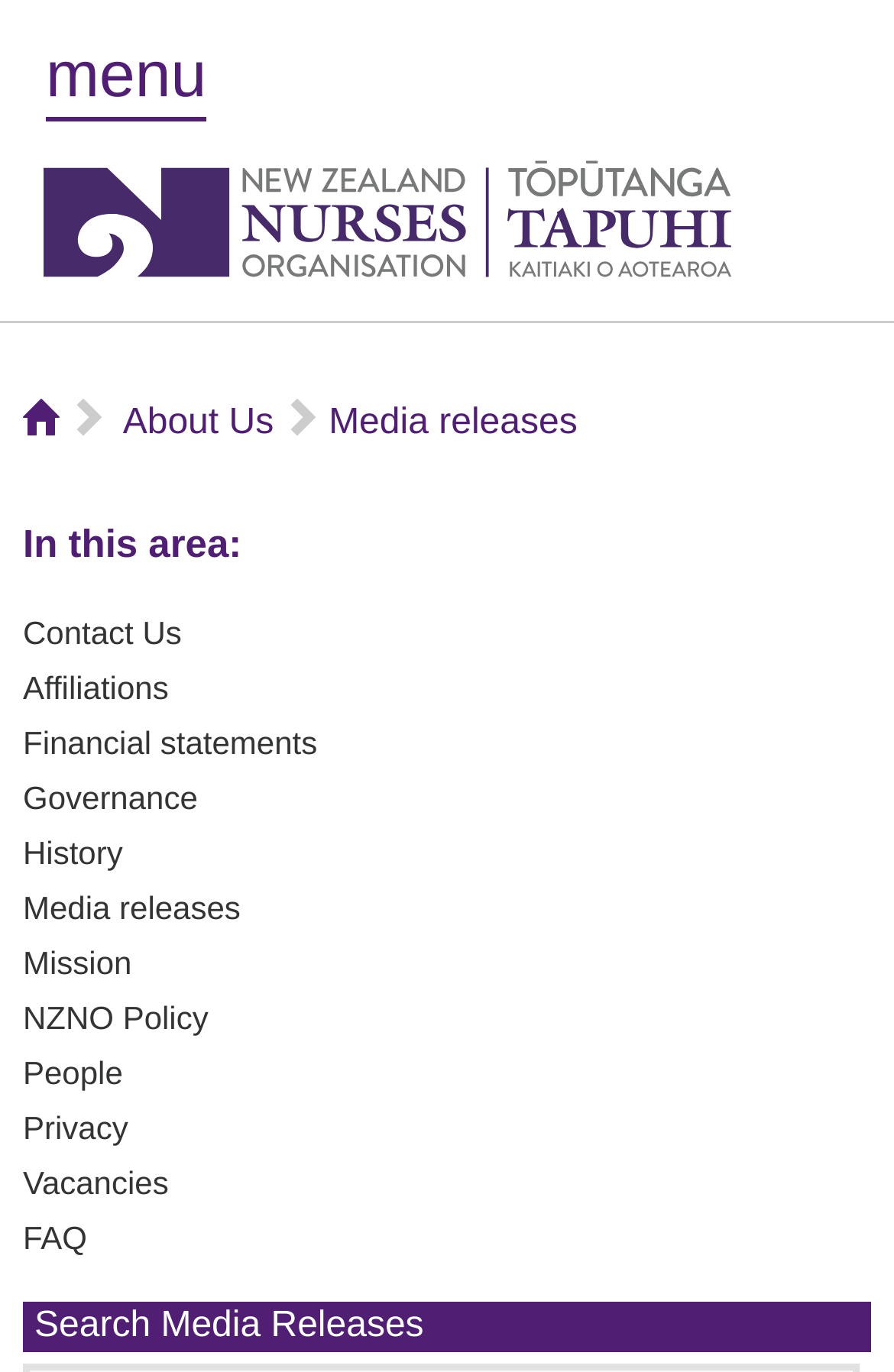Identify the bounding box coordinates for the element you need to click to achieve the following task: "click NZNO". Provide the bounding box coordinates as four float numbers between 0 and 1, in the form [left, top, right, bottom].

[0.049, 0.117, 0.818, 0.234]